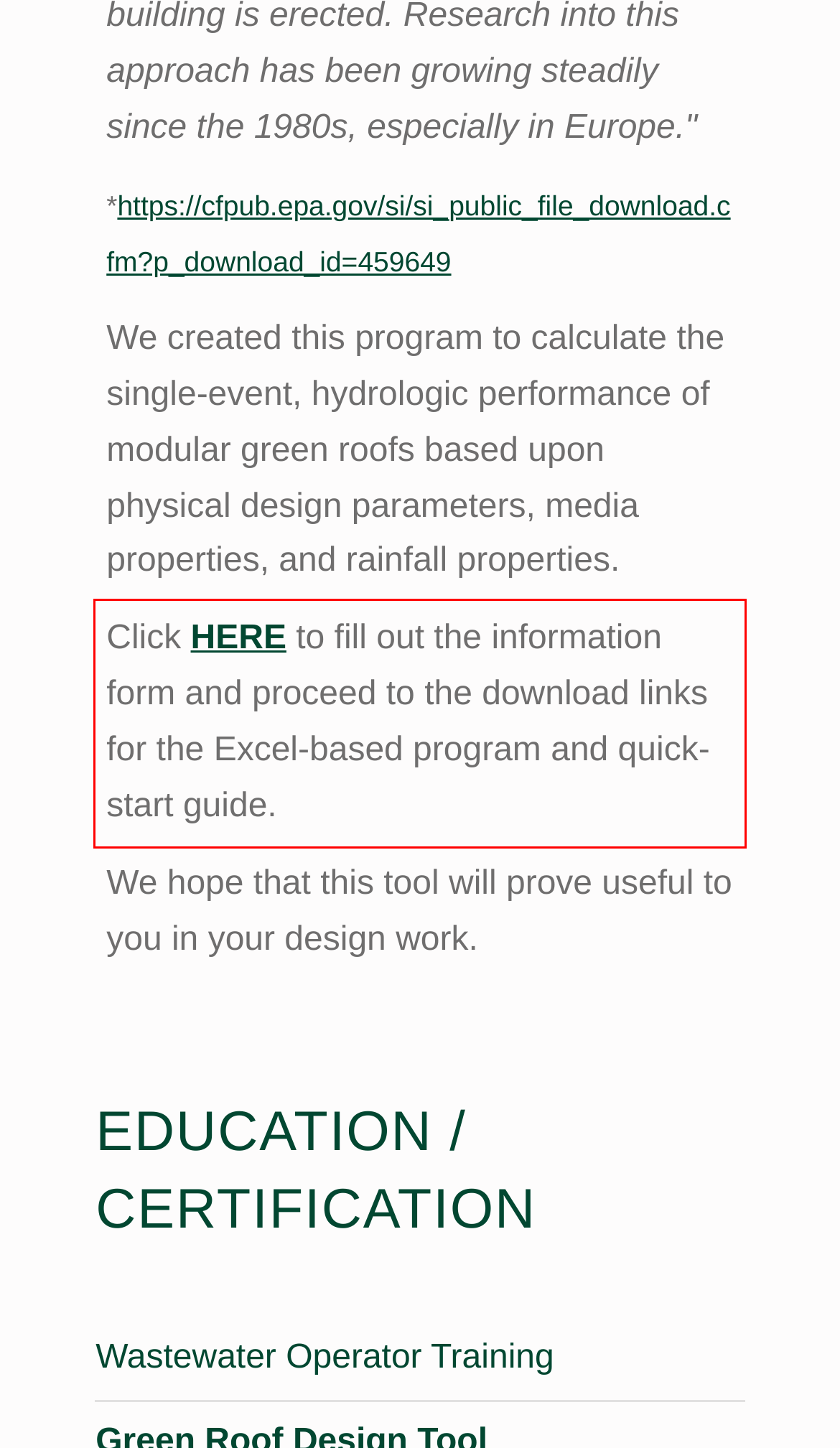Within the screenshot of the webpage, there is a red rectangle. Please recognize and generate the text content inside this red bounding box.

Click HERE to fill out the information form and proceed to the download links for the Excel-based program and quick-start guide.